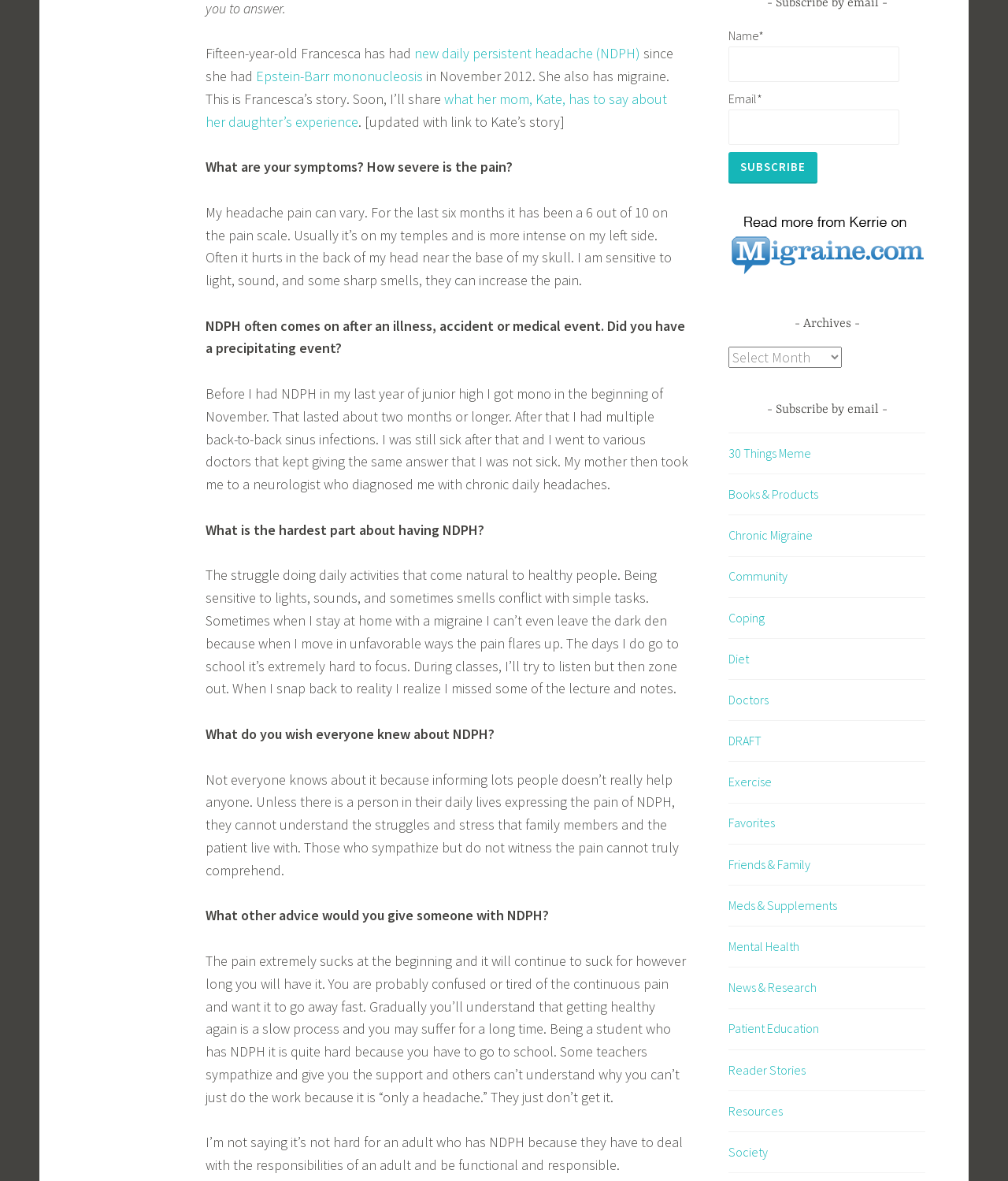From the webpage screenshot, predict the bounding box coordinates (top-left x, top-left y, bottom-right x, bottom-right y) for the UI element described here: News & Research

[0.723, 0.829, 0.81, 0.842]